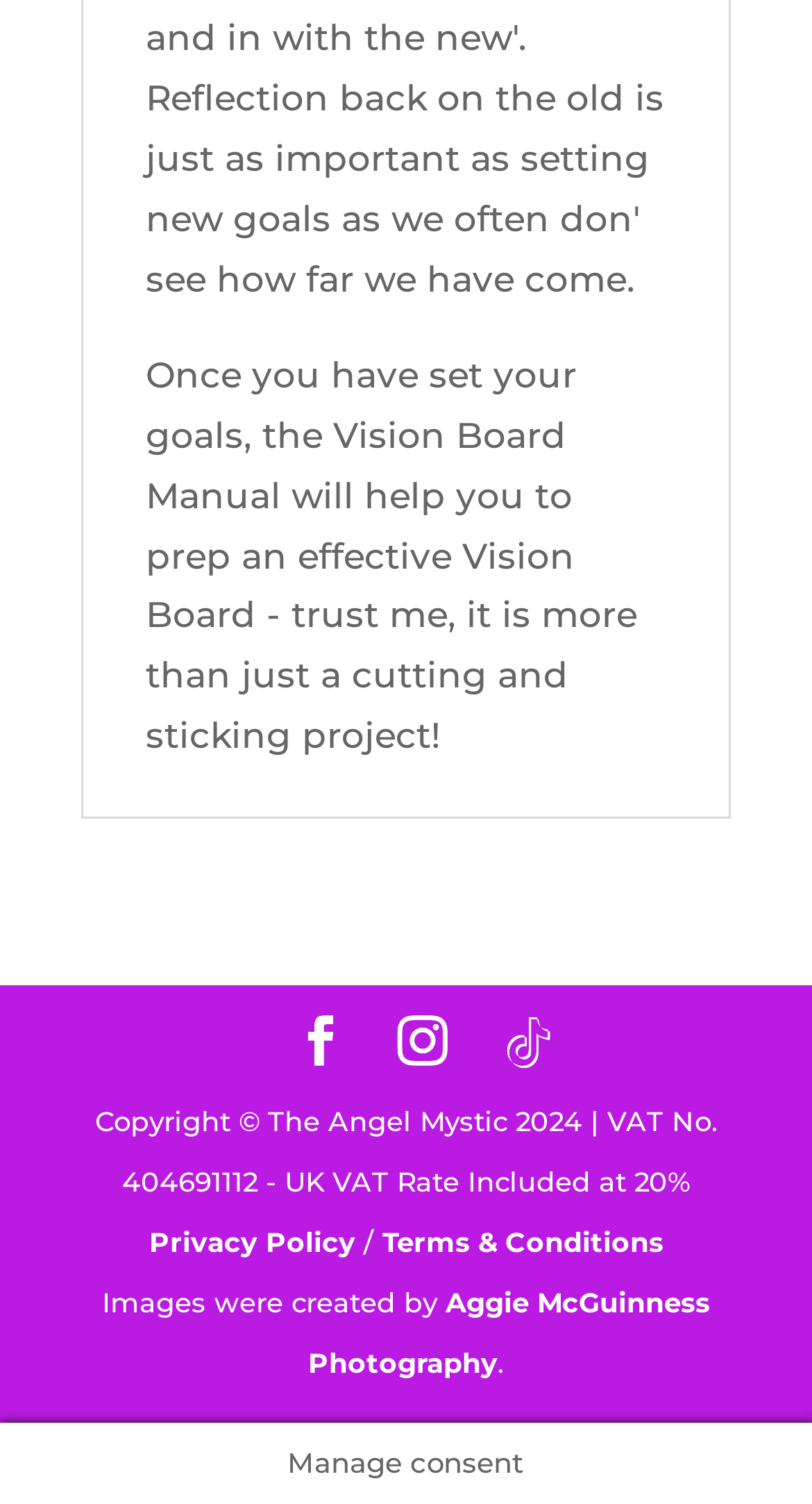What is the purpose of the Vision Board Manual?
Using the visual information from the image, give a one-word or short-phrase answer.

To prep an effective Vision Board